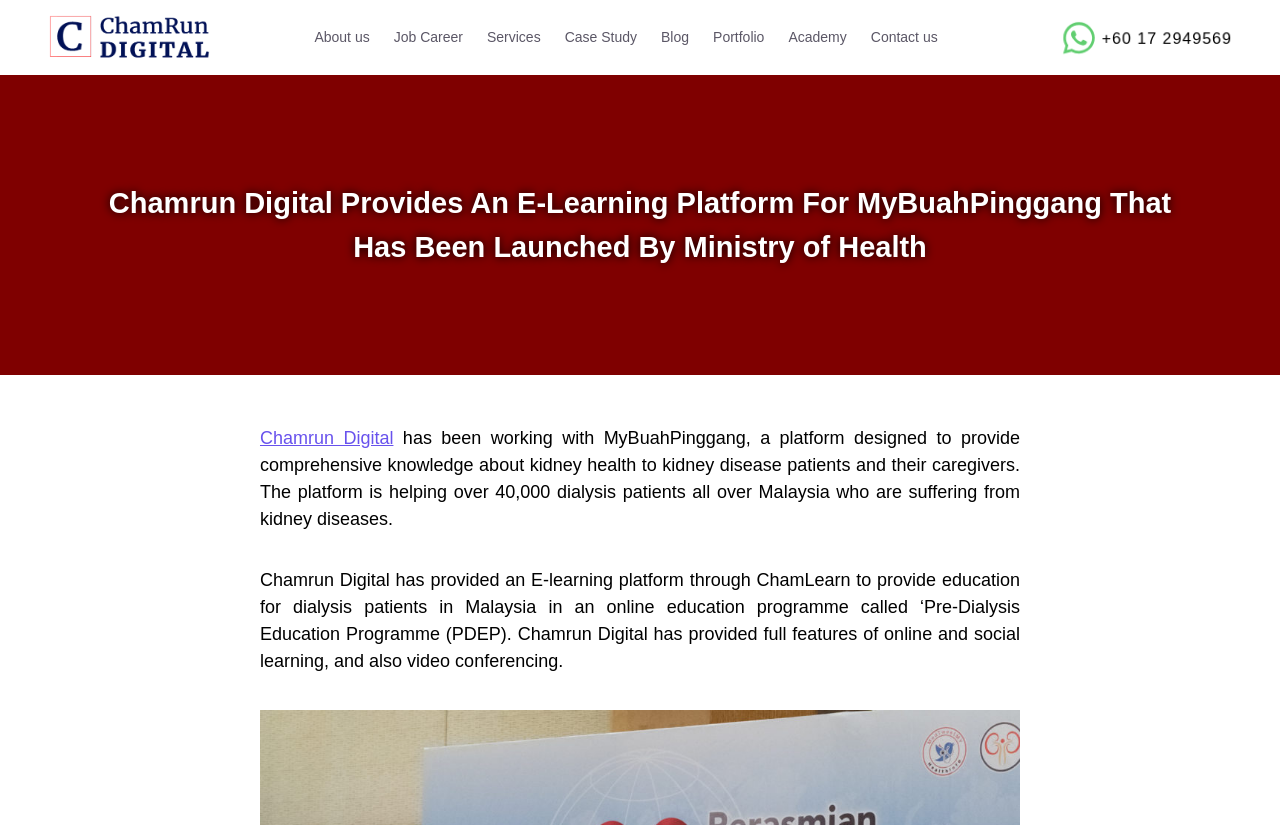Create an elaborate caption that covers all aspects of the webpage.

The webpage is about Chamrun Digital, a digital marketing company that has collaborated with MyBuahPinggang, a platform focused on kidney health. At the top left corner, there is a logo of Chamrun Digital Marketing. Below the logo, there is a navigation menu with links to various sections of the website, including "About us", "Job Career", "Services", "Case Study", "Blog", "Portfolio", "Academy", and "Contact us". 

On the right side of the navigation menu, there is a phone number "+60 17 2949569" displayed. Below the navigation menu, there is a heading that summarizes the content of the webpage, stating that Chamrun Digital has provided an e-learning platform for MyBuahPinggang, which was launched by the Ministry of Health.

Below the heading, there is a paragraph of text that explains the purpose of MyBuahPinggang, which is to provide comprehensive knowledge about kidney health to kidney disease patients and their caregivers. The platform has helped over 40,000 dialysis patients in Malaysia who are suffering from kidney diseases.

Further down, there is another paragraph of text that describes the e-learning platform provided by Chamrun Digital, called ChamLearn, which offers an online education program called the "Pre-Dialysis Education Programme (PDEP)" for dialysis patients in Malaysia. The platform features online and social learning, as well as video conferencing.